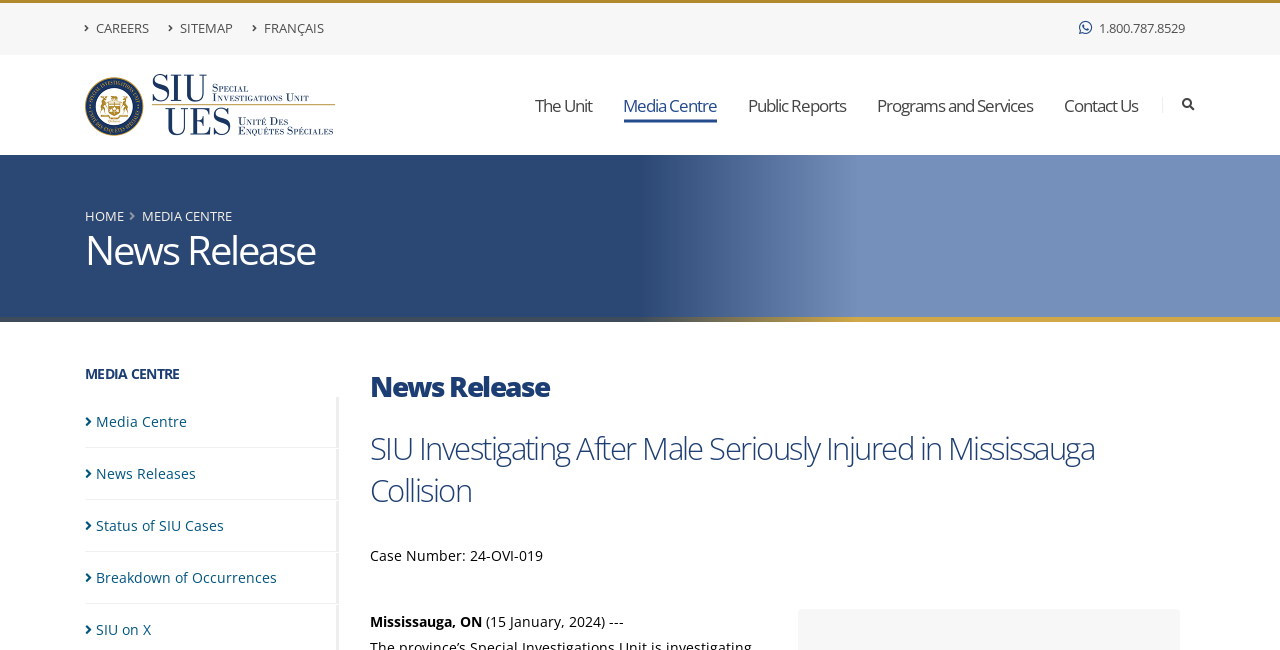Find the bounding box coordinates of the element's region that should be clicked in order to follow the given instruction: "Contact Us". The coordinates should consist of four float numbers between 0 and 1, i.e., [left, top, right, bottom].

[0.82, 0.086, 0.9, 0.24]